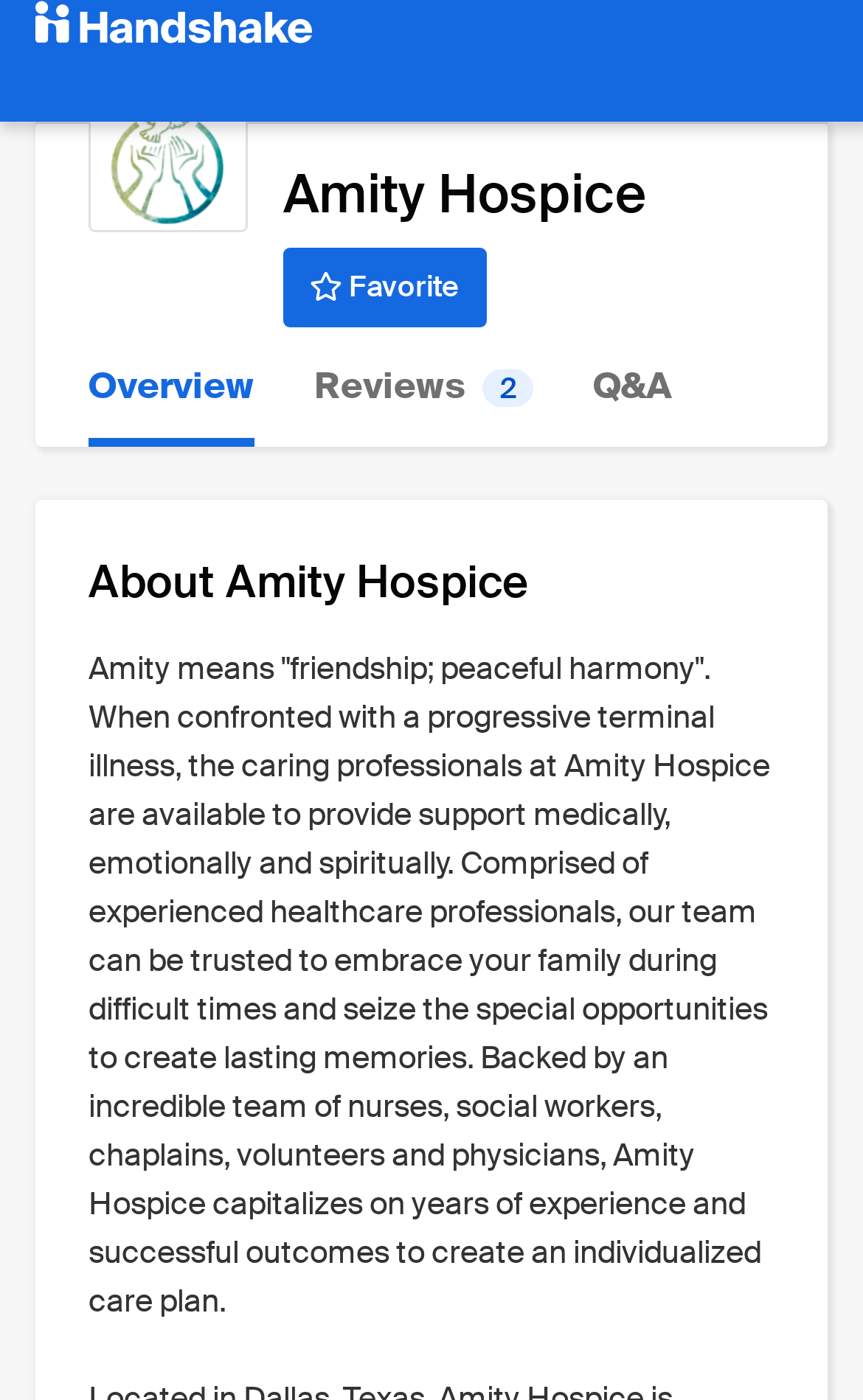Provide the bounding box coordinates for the specified HTML element described in this description: "Favorite". The coordinates should be four float numbers ranging from 0 to 1, in the format [left, top, right, bottom].

[0.328, 0.177, 0.563, 0.234]